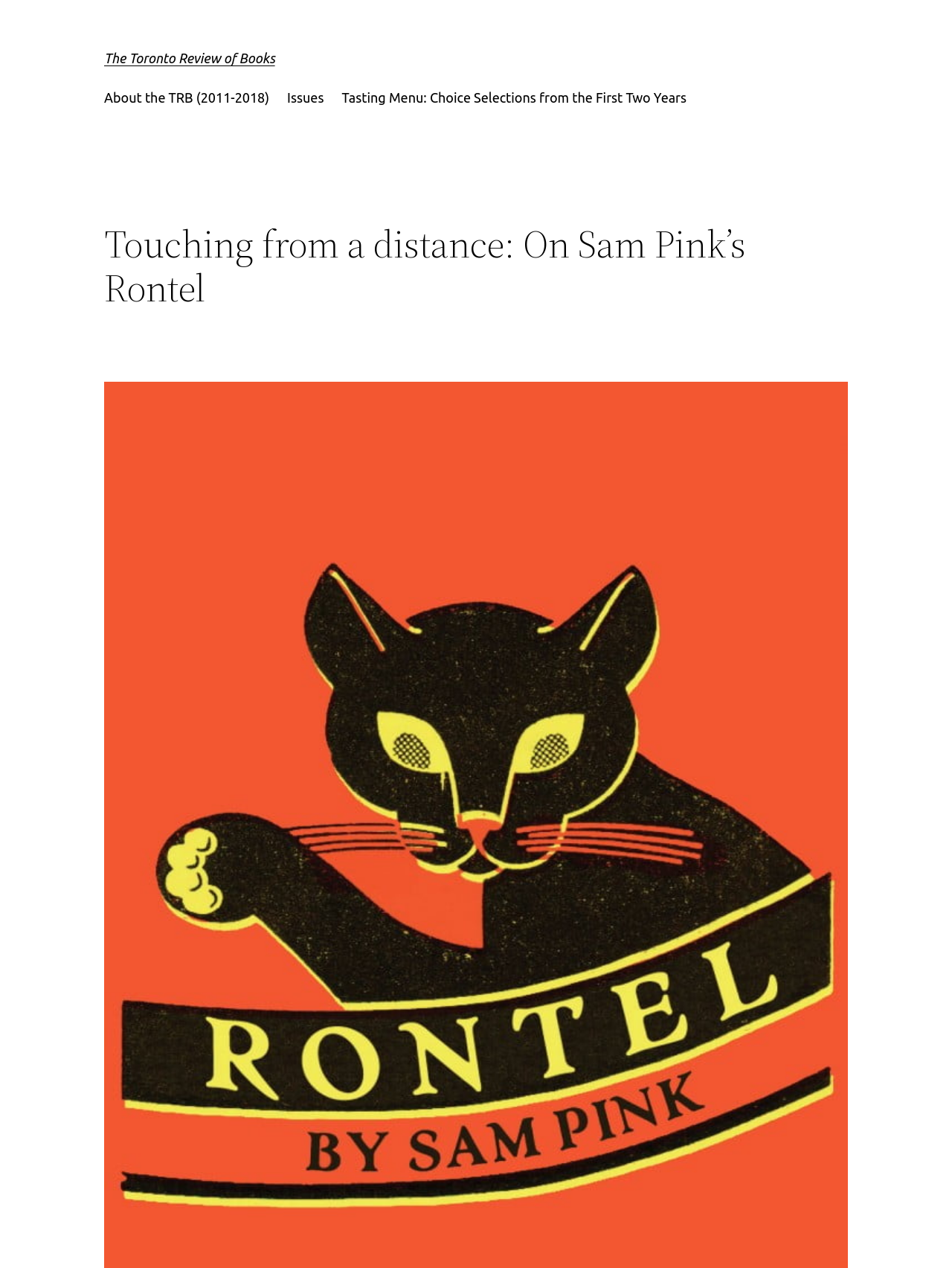Using a single word or phrase, answer the following question: 
How many links are in the navigation section?

3